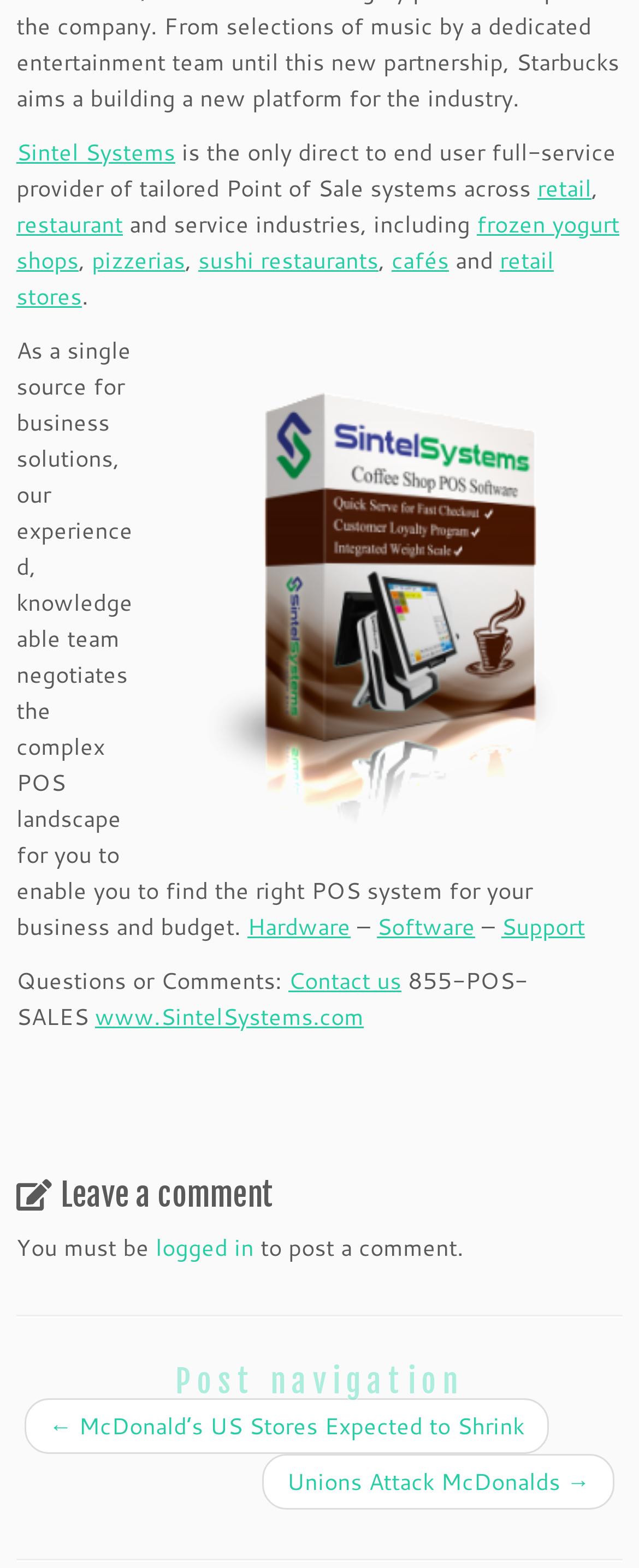Kindly determine the bounding box coordinates for the clickable area to achieve the given instruction: "Visit the 'retail' page".

[0.841, 0.109, 0.926, 0.13]